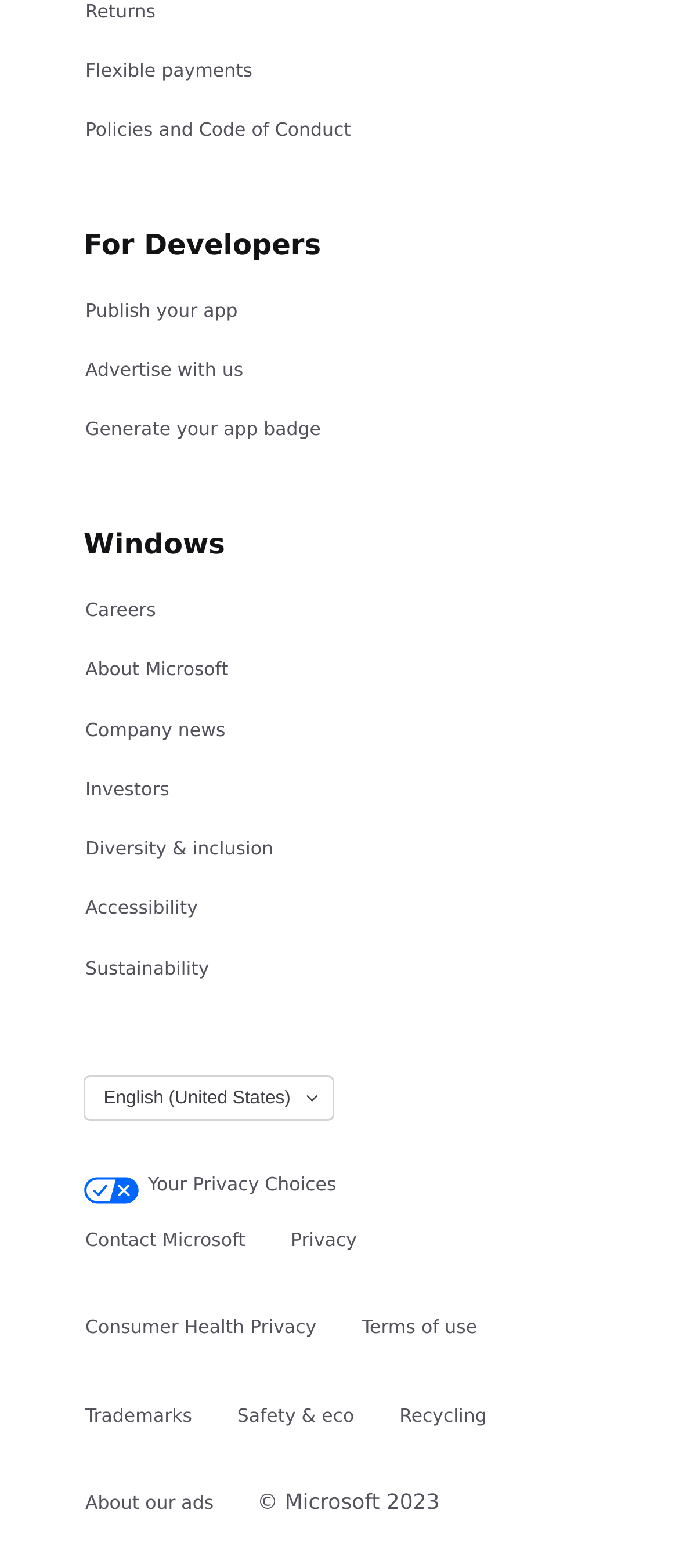Refer to the element description name="prefix" and identify the corresponding bounding box in the screenshot. Format the coordinates as (top-left x, top-left y, bottom-right x, bottom-right y) with values in the range of 0 to 1.

[0.215, 0.742, 0.498, 0.771]